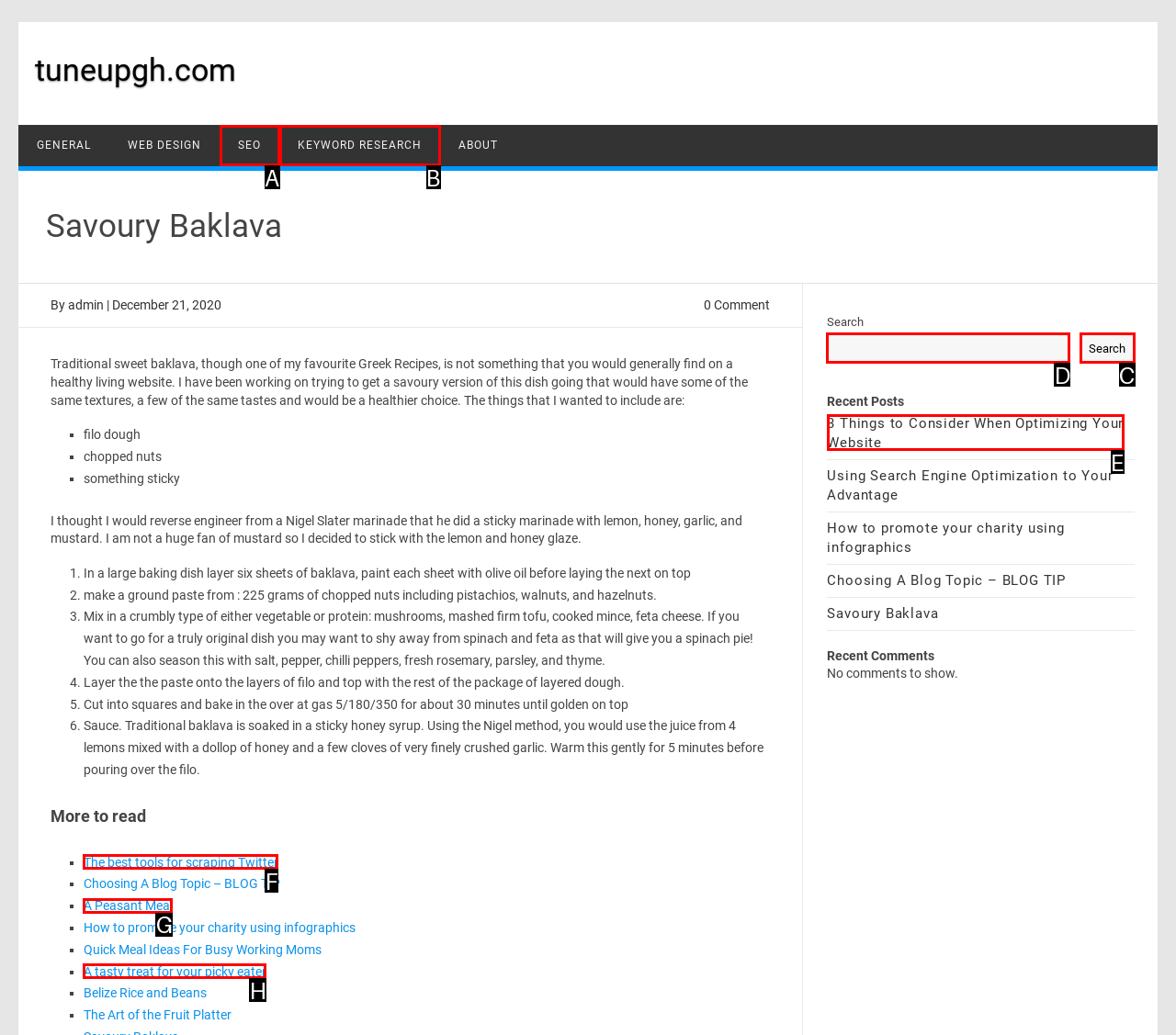Find the appropriate UI element to complete the task: Search for something. Indicate your choice by providing the letter of the element.

D